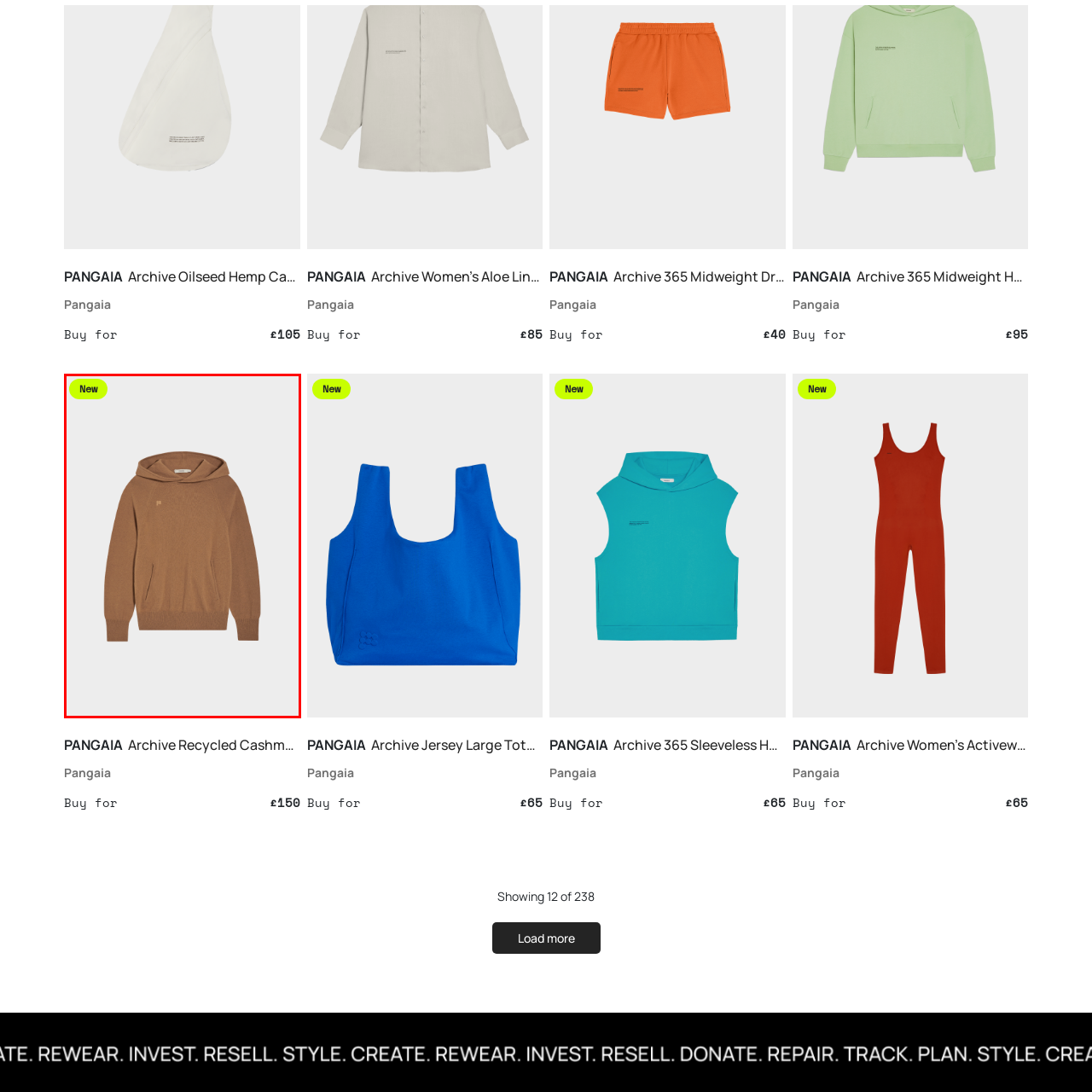Generate a comprehensive caption for the image that is marked by the red border.

This image showcases the "Archive Recycled Cashmere Hoodie" in a warm camel color, highlighted with a subtle logo detail near the neckline. The hoodie features a classic design with a cozy hood, long sleeves, and a relaxed fit, making it perfect for casual wear or lounging. It is part of a collection focused on sustainability, crafted from recycled cashmere to provide both comfort and an eco-friendly choice. This item is marked as "New" and is available for purchase at a price of £150.